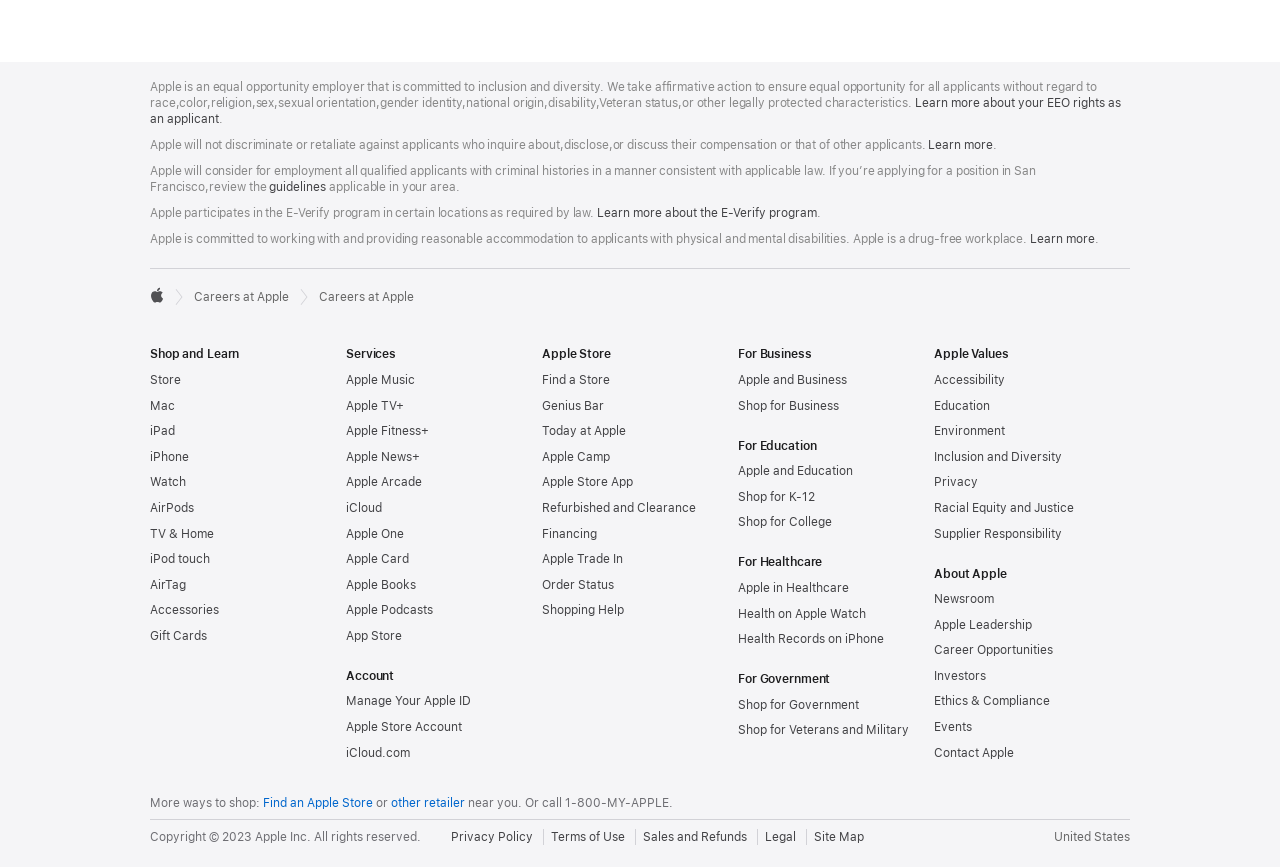Given the element description Shop for Veterans and Military, predict the bounding box coordinates for the UI element in the webpage screenshot. The format should be (top-left x, top-left y, bottom-right x, bottom-right y), and the values should be between 0 and 1.

[0.577, 0.834, 0.71, 0.85]